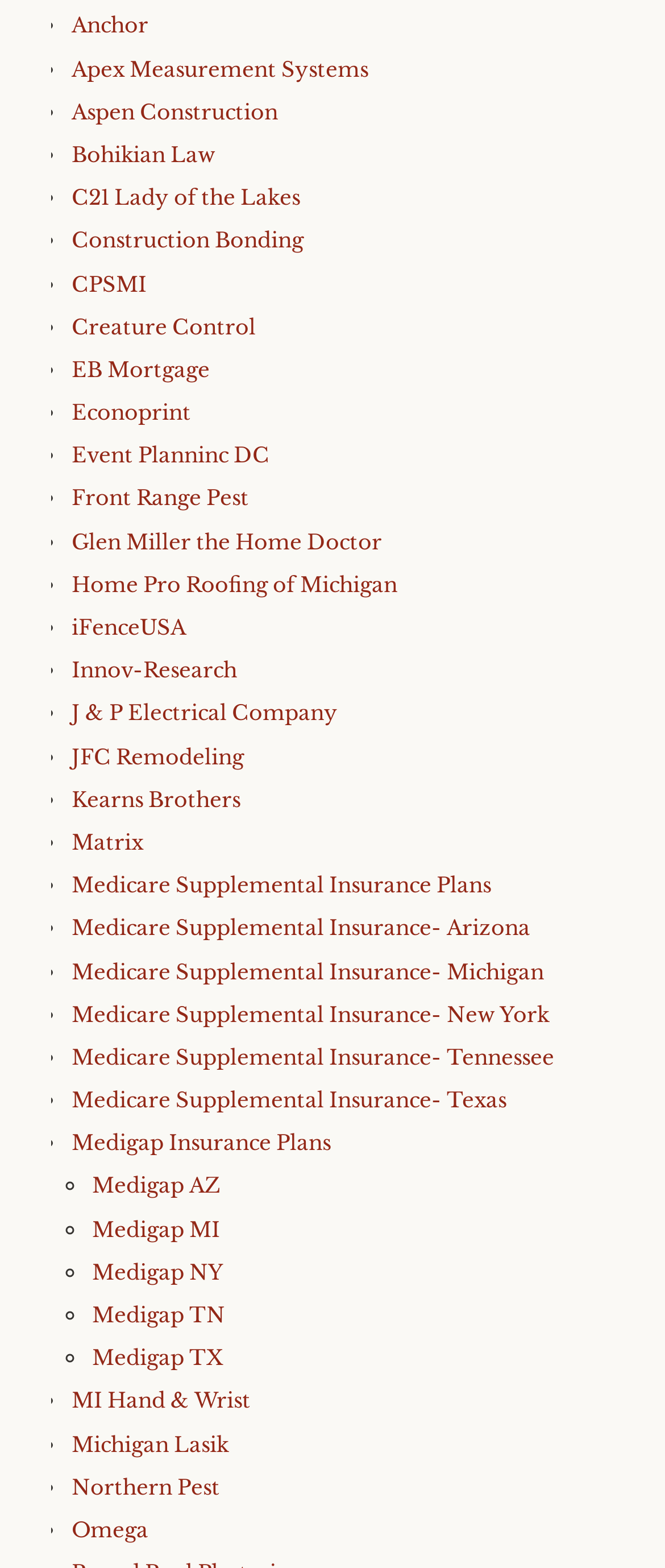Answer the question in a single word or phrase:
What is the last company listed?

Omega